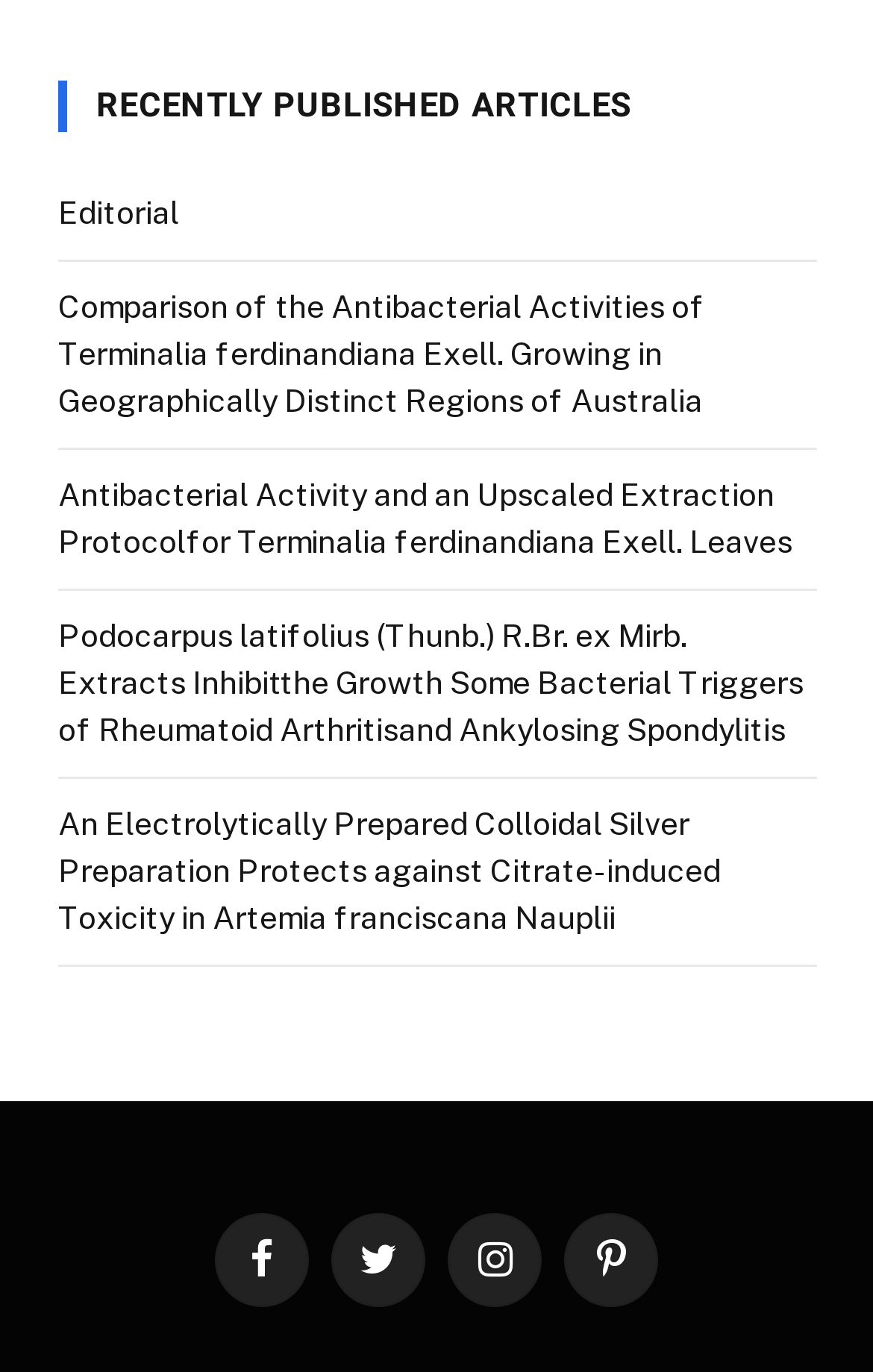Determine the bounding box coordinates of the clickable region to carry out the instruction: "View Instagram page".

[0.513, 0.884, 0.621, 0.952]